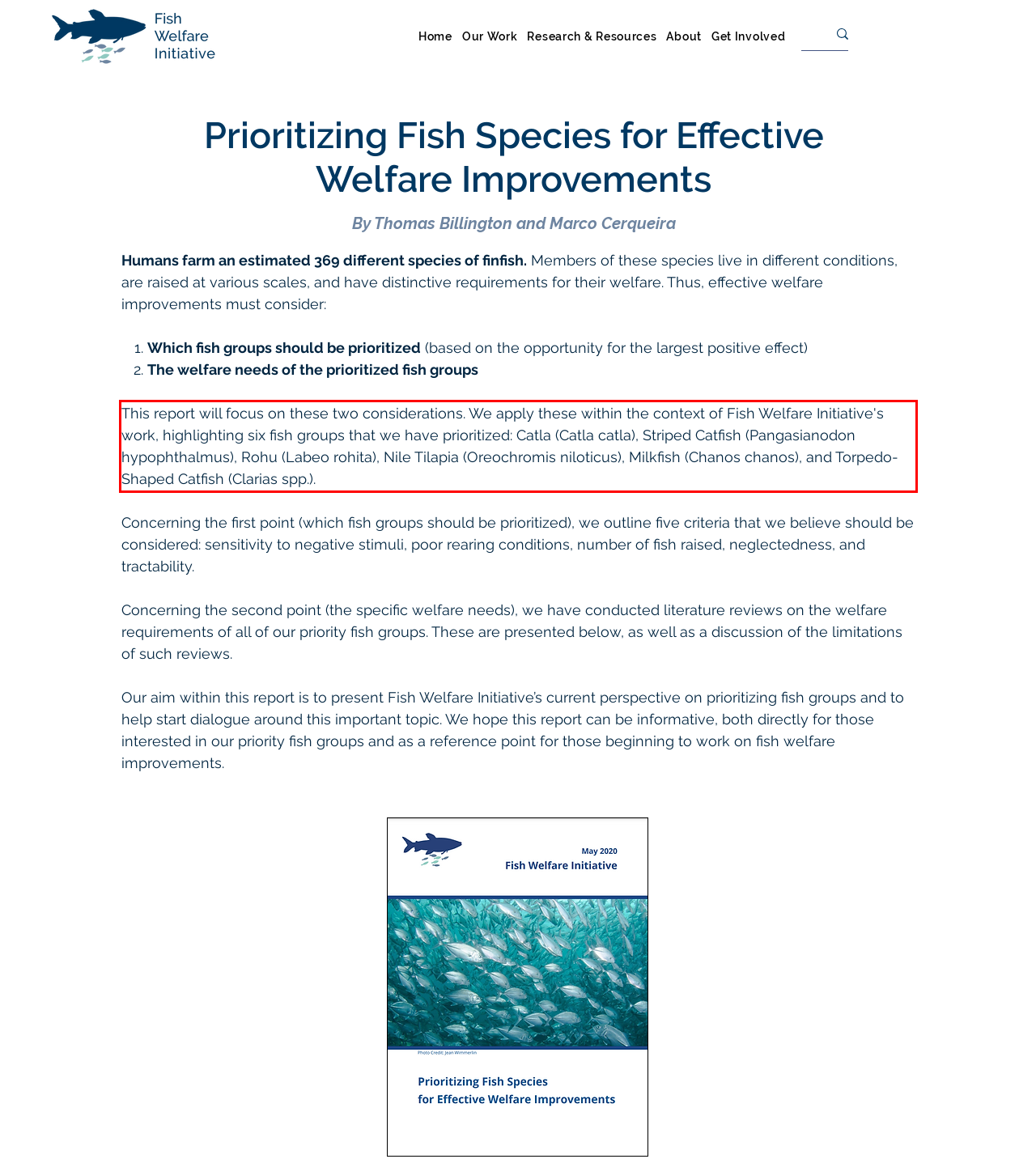You are provided with a webpage screenshot that includes a red rectangle bounding box. Extract the text content from within the bounding box using OCR.

This report will focus on these two considerations. We apply these within the context of Fish Welfare Initiative's work, highlighting six fish groups that we have prioritized: Catla (C​atla catla​), Striped Catfish (​Pangasianodon hypophthalmus), Rohu (L​abeo rohita​), Nile Tilapia (Oreochromis niloticus​), Milkfish (C​hanos chanos)​, and Torpedo-Shaped Catfish (​Clarias spp.​).